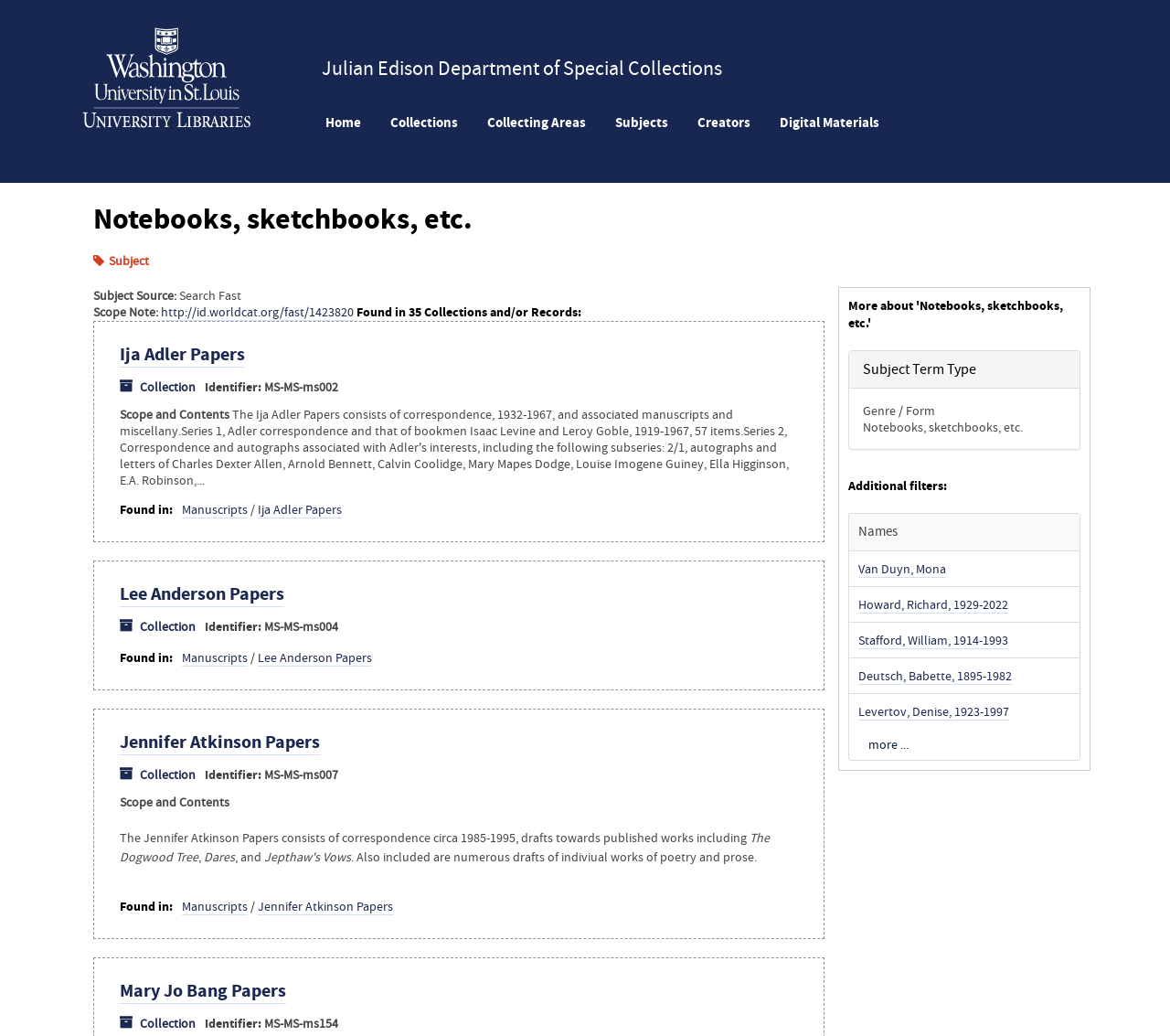Provide the bounding box coordinates for the area that should be clicked to complete the instruction: "Search Fast".

[0.153, 0.277, 0.206, 0.293]